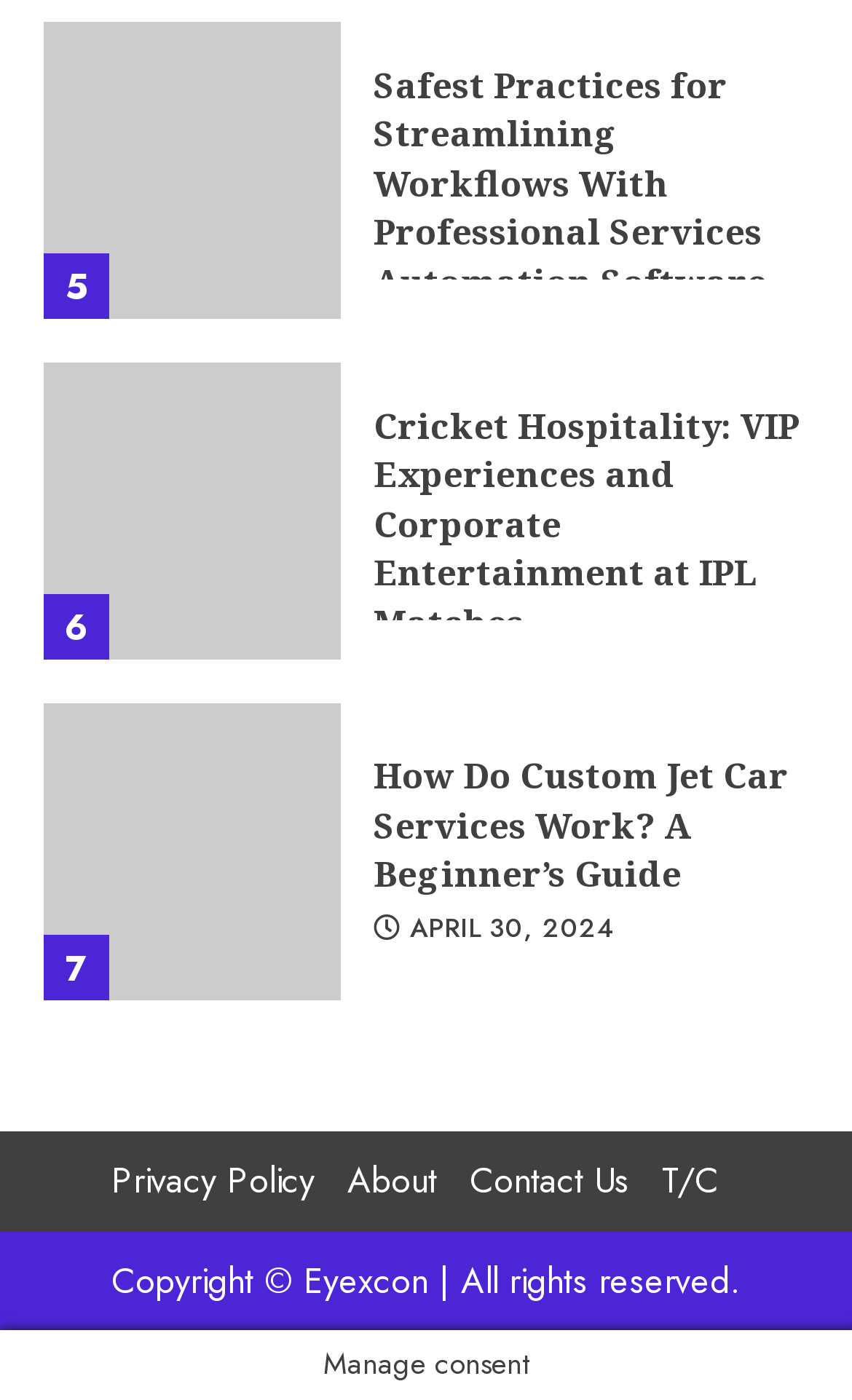Identify the bounding box for the element characterized by the following description: "T/C".

[0.777, 0.825, 0.844, 0.861]